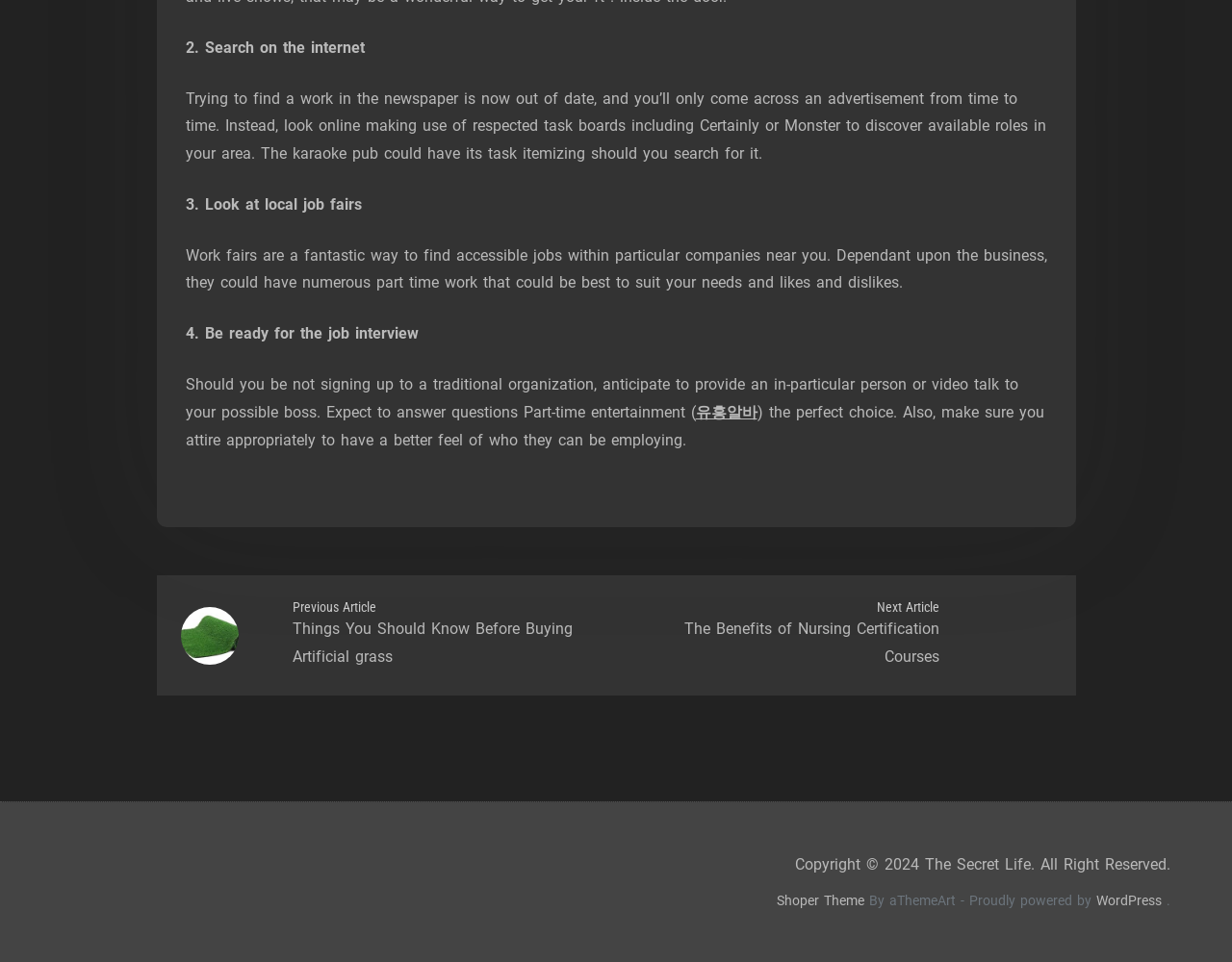Predict the bounding box for the UI component with the following description: "Shoper Theme".

[0.63, 0.928, 0.702, 0.945]